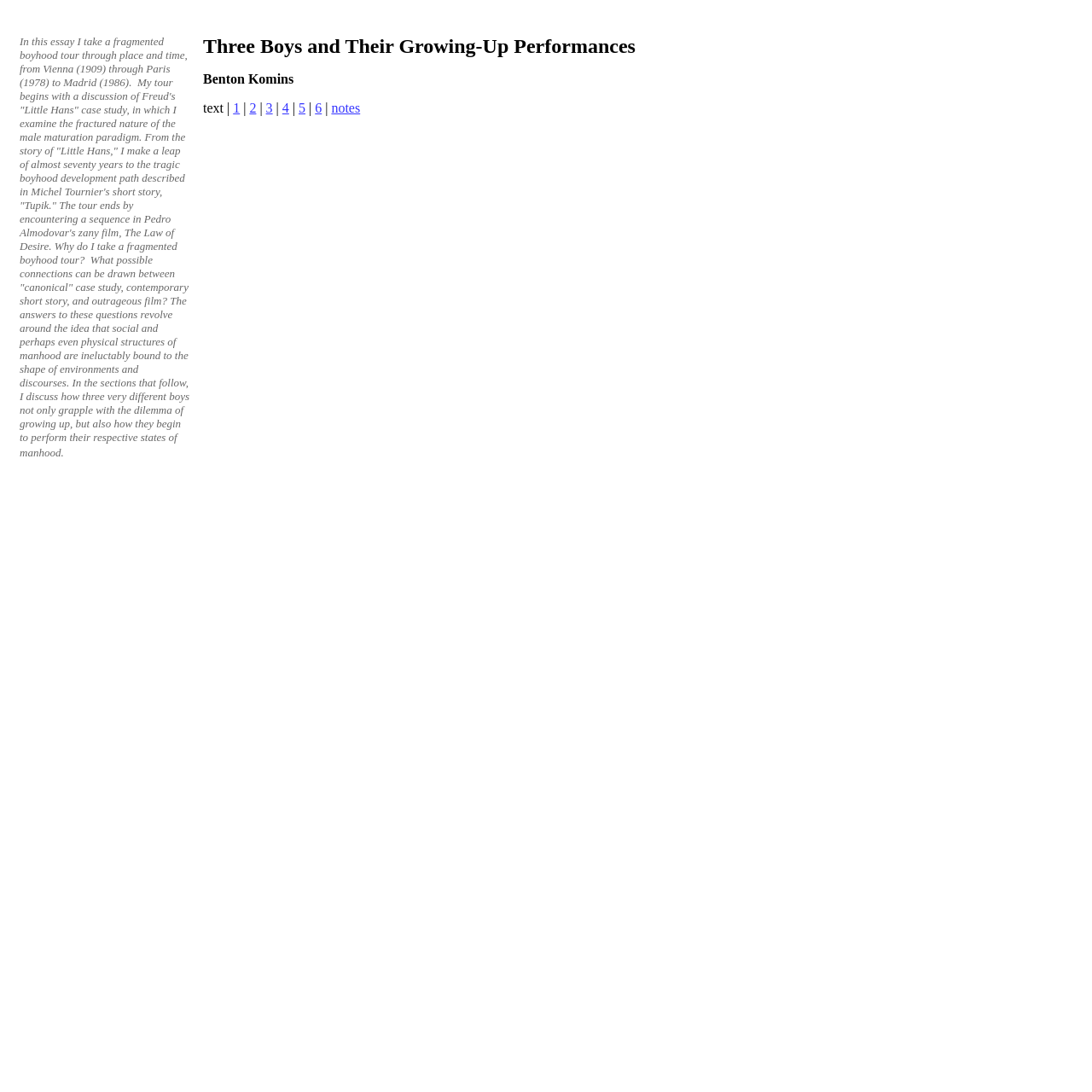Based on the image, give a detailed response to the question: What is the name of the case study mentioned in the essay?

The name of the case study can be found in the text of the LayoutTableCell element, which discusses Freud's 'Little Hans' case study in the context of the male maturation paradigm.